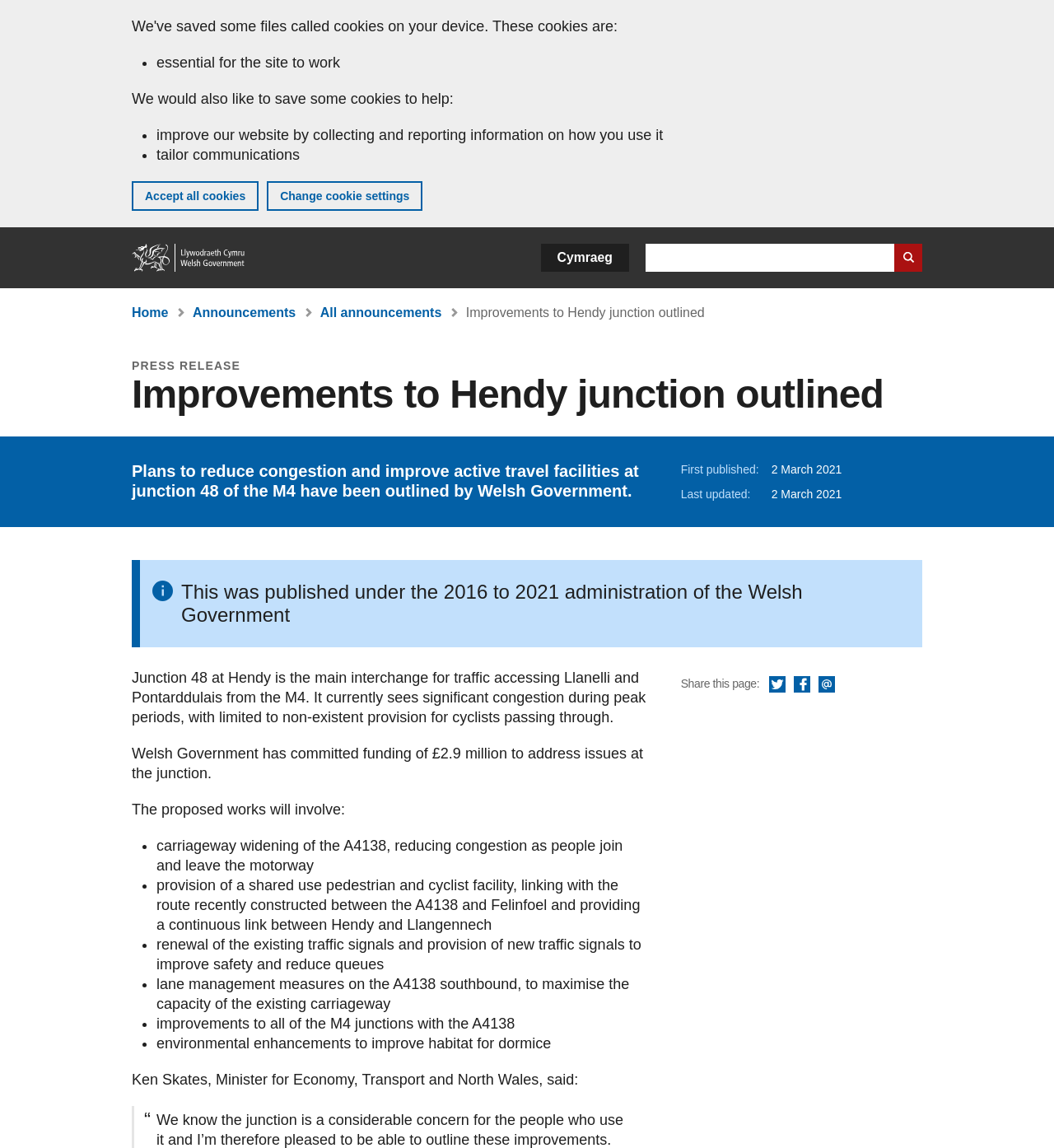What is the current state of provision for cyclists at Junction 48?
Based on the image, respond with a single word or phrase.

Limited to non-existent